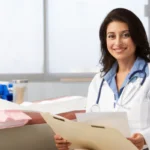What is the atmosphere of the office environment?
Ensure your answer is thorough and detailed.

The caption describes the office environment as 'bright and modern', and it also mentions that it has a 'calm atmosphere', which suggests a peaceful and serene environment that is conducive to patient-focused care.